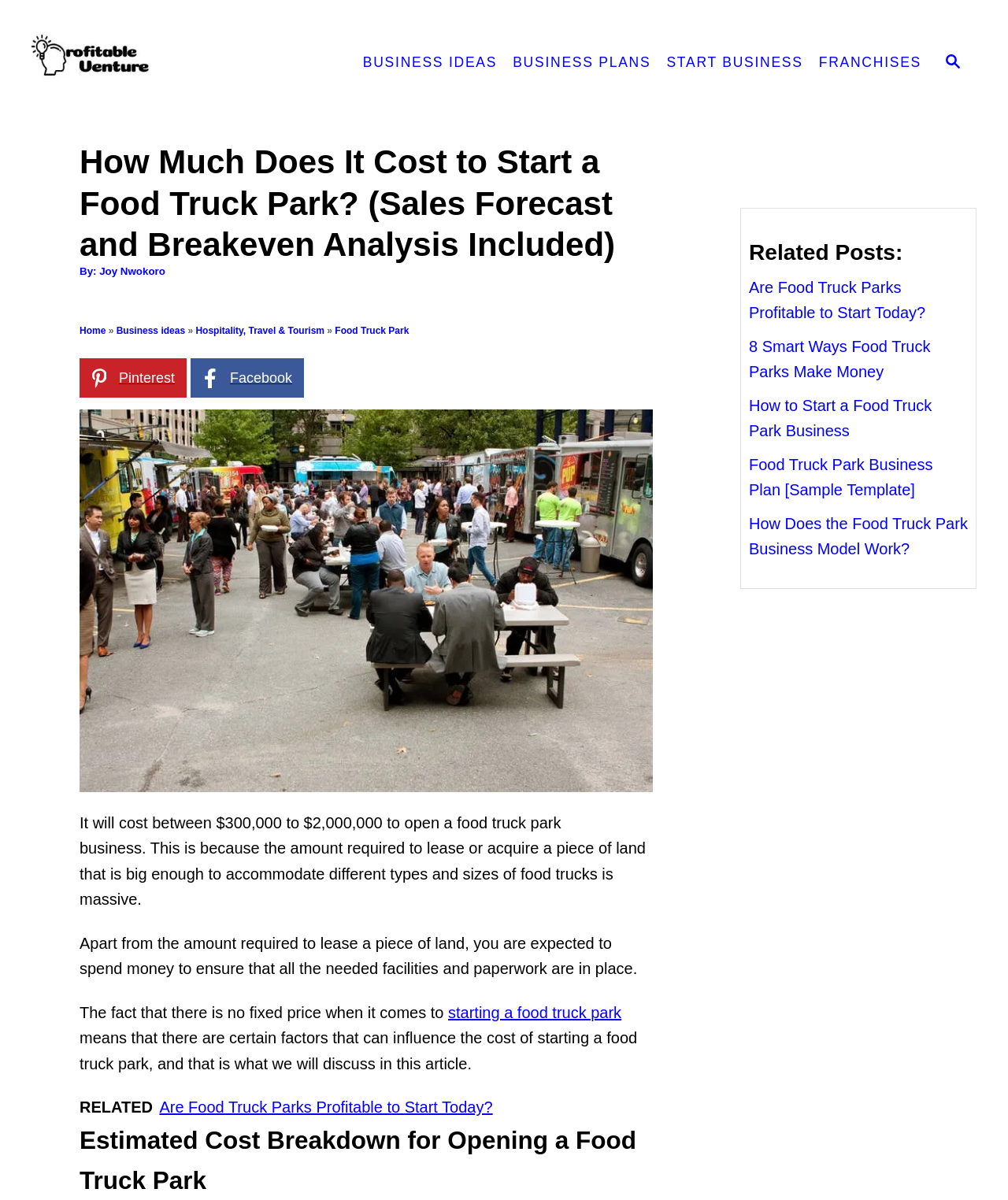Indicate the bounding box coordinates of the clickable region to achieve the following instruction: "Search for something."

[0.922, 0.036, 0.969, 0.069]